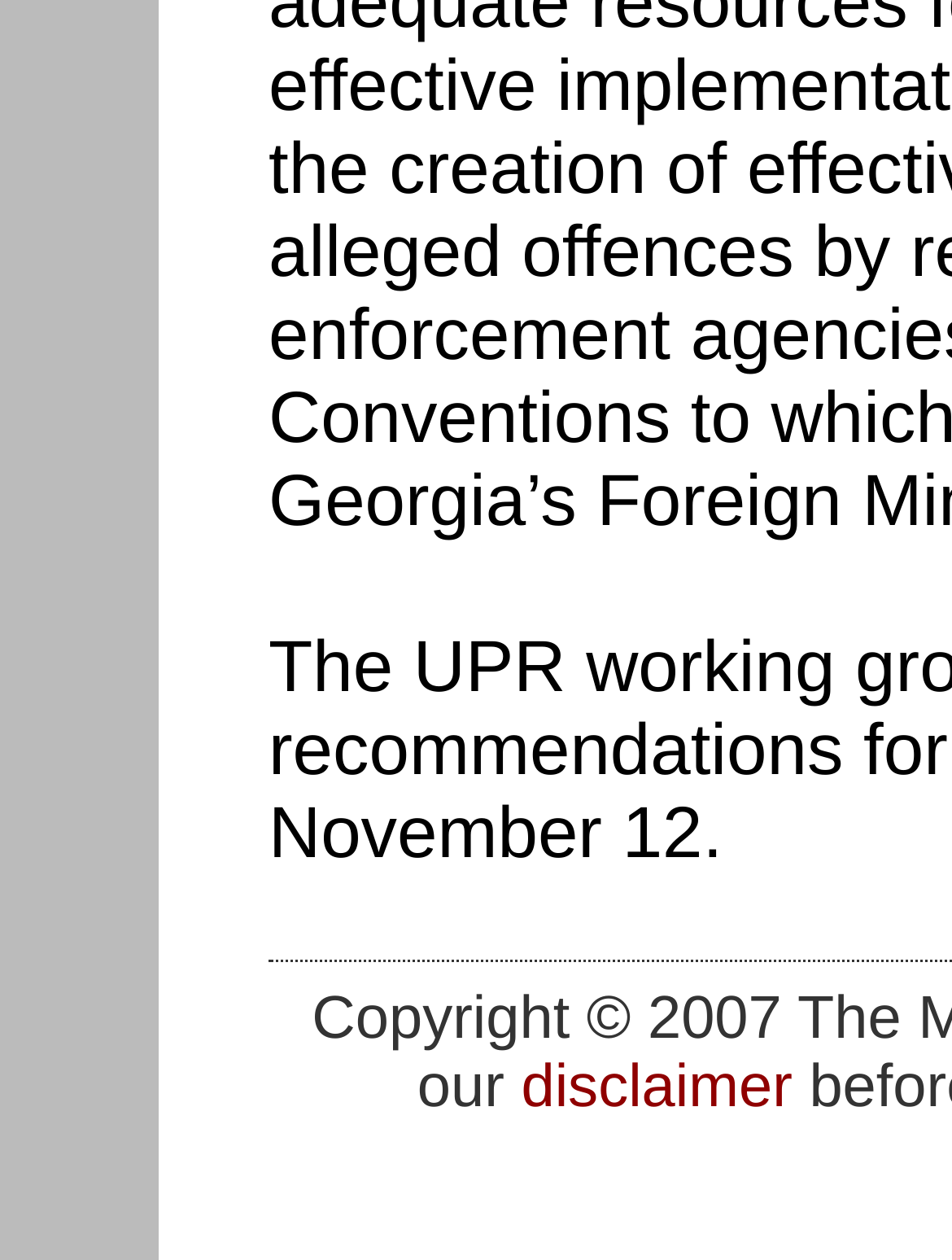Determine the bounding box coordinates of the UI element described by: "disclaimer".

[0.547, 0.837, 0.832, 0.889]